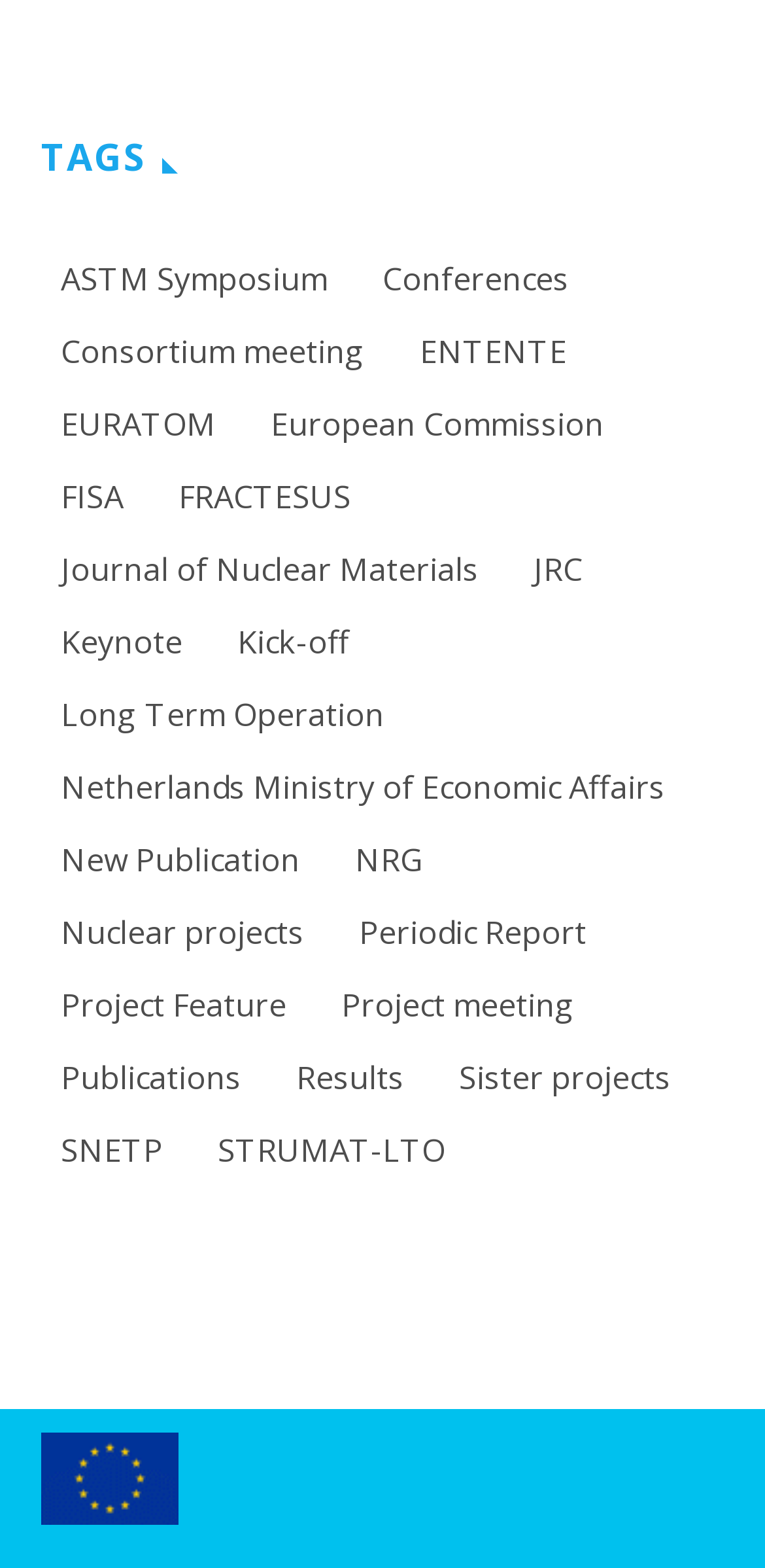Point out the bounding box coordinates of the section to click in order to follow this instruction: "Read Journal of Nuclear Materials".

[0.054, 0.344, 0.651, 0.383]